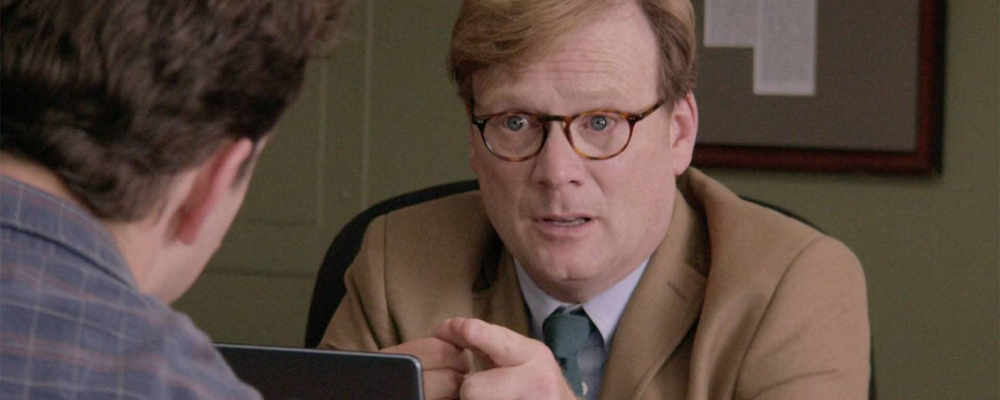Respond with a single word or short phrase to the following question: 
What is the man doing with his hand?

pointing